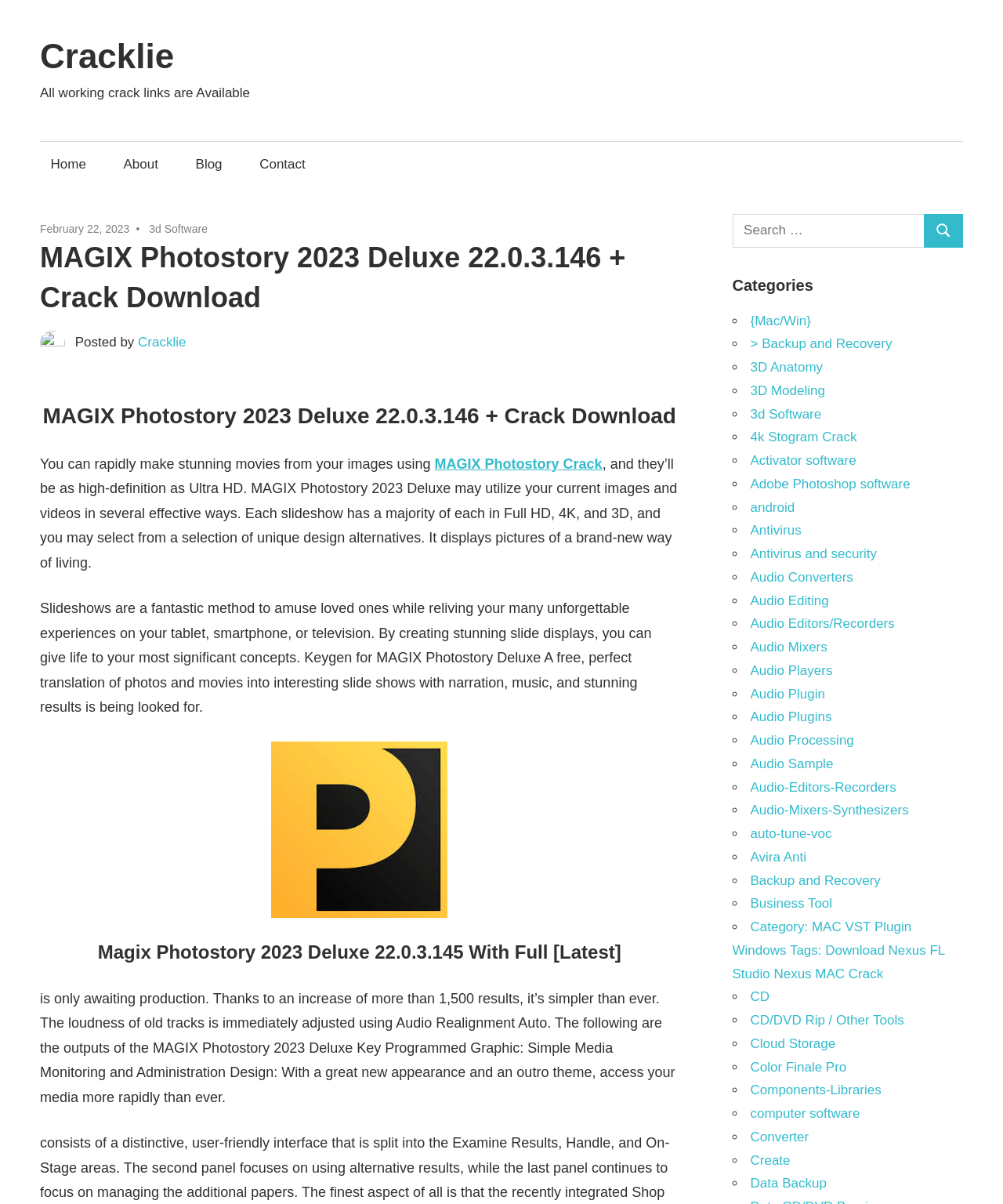Provide a single word or phrase to answer the given question: 
What is the purpose of the search box?

To search for specific content